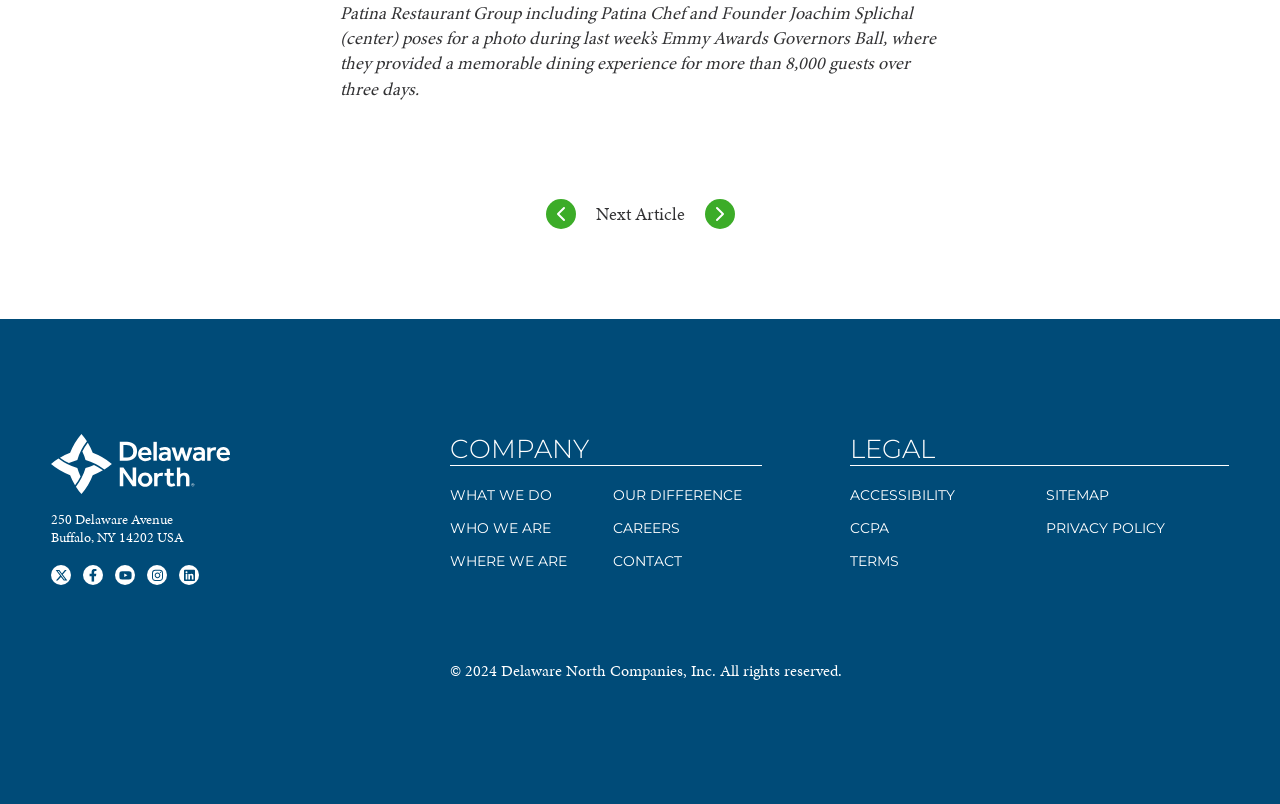What social media platforms are linked?
From the details in the image, answer the question comprehensively.

I found the social media links at the bottom of the page, each with an accompanying image. The links are Twitter, Facebook, YouTube, Instagram, and LinkedIn.